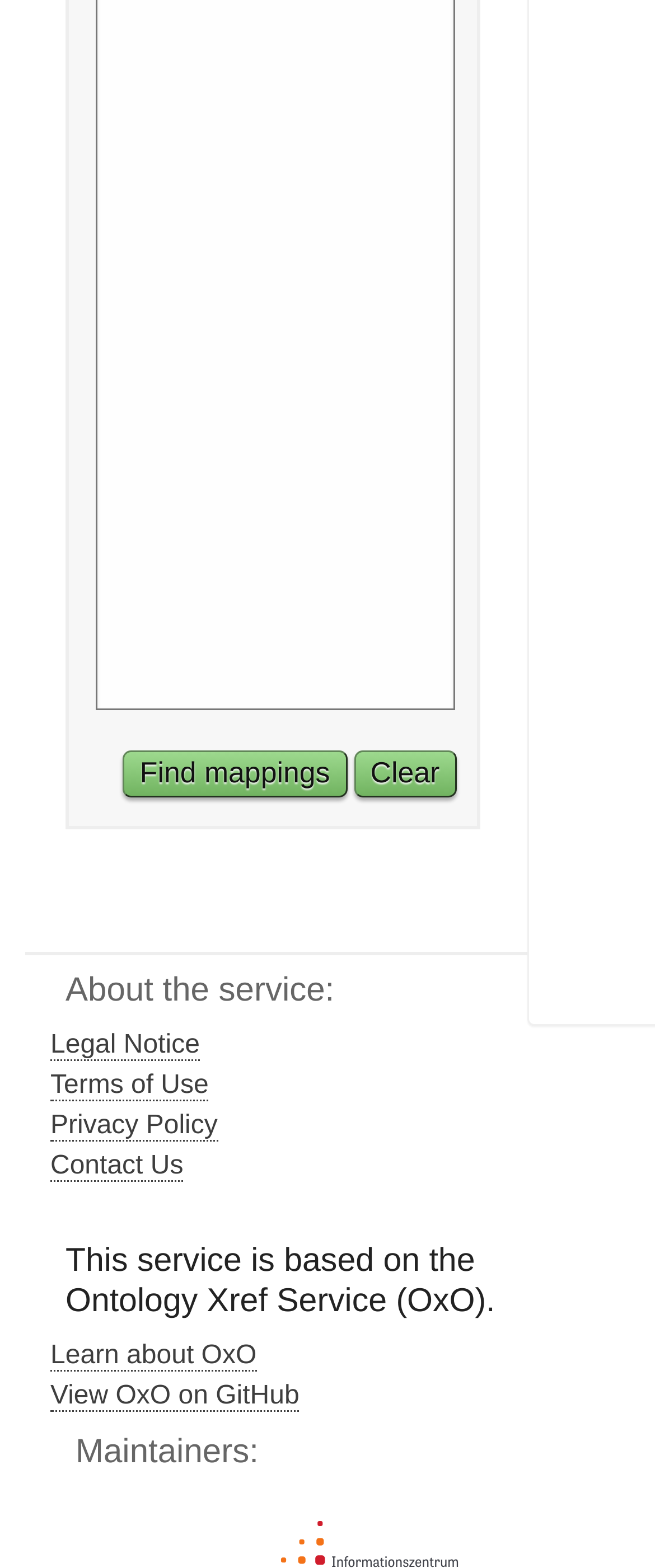Determine the bounding box coordinates for the region that must be clicked to execute the following instruction: "Learn about OxO".

[0.077, 0.856, 0.392, 0.875]